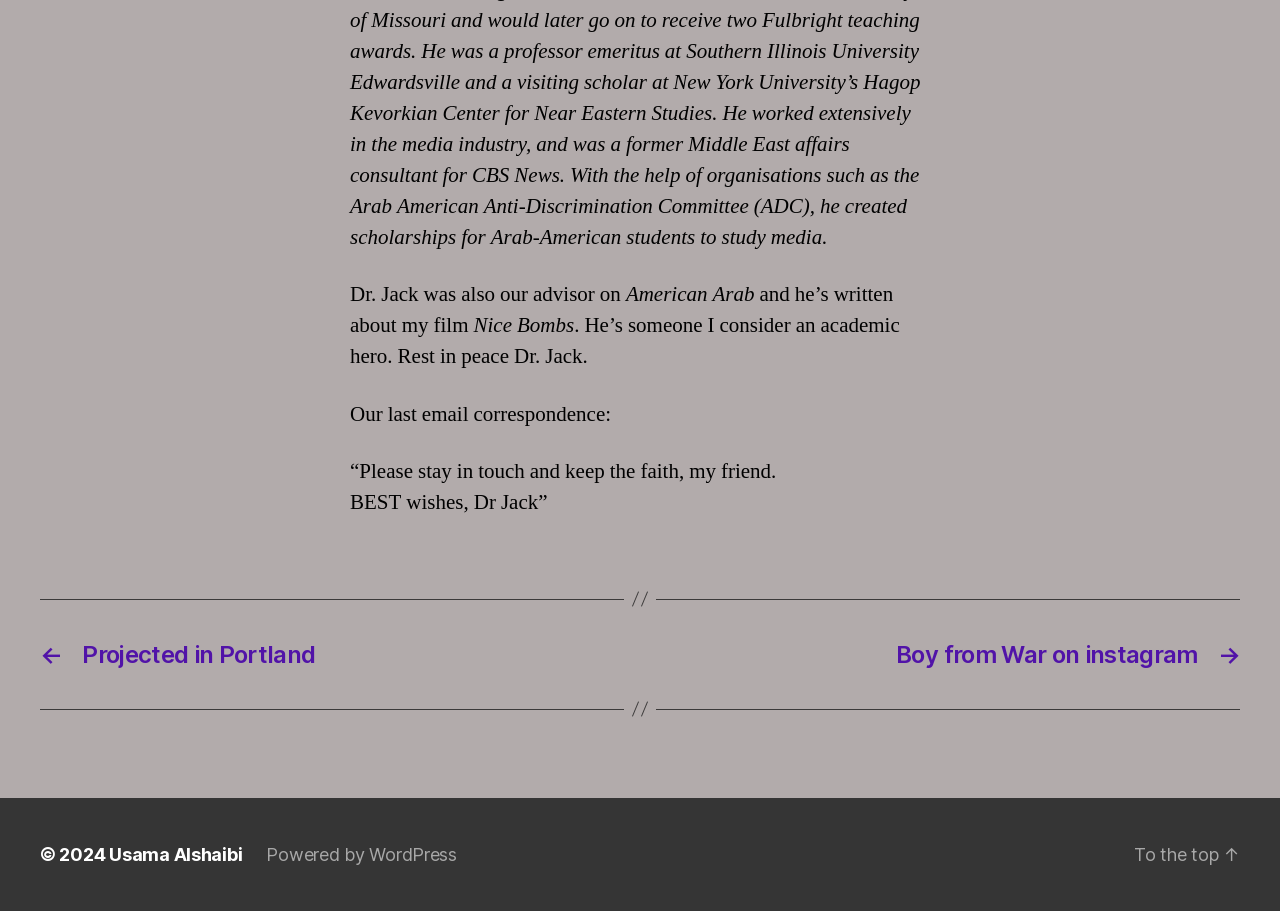What is the name of the person who powered the website?
Relying on the image, give a concise answer in one word or a brief phrase.

Usama Alshaibi